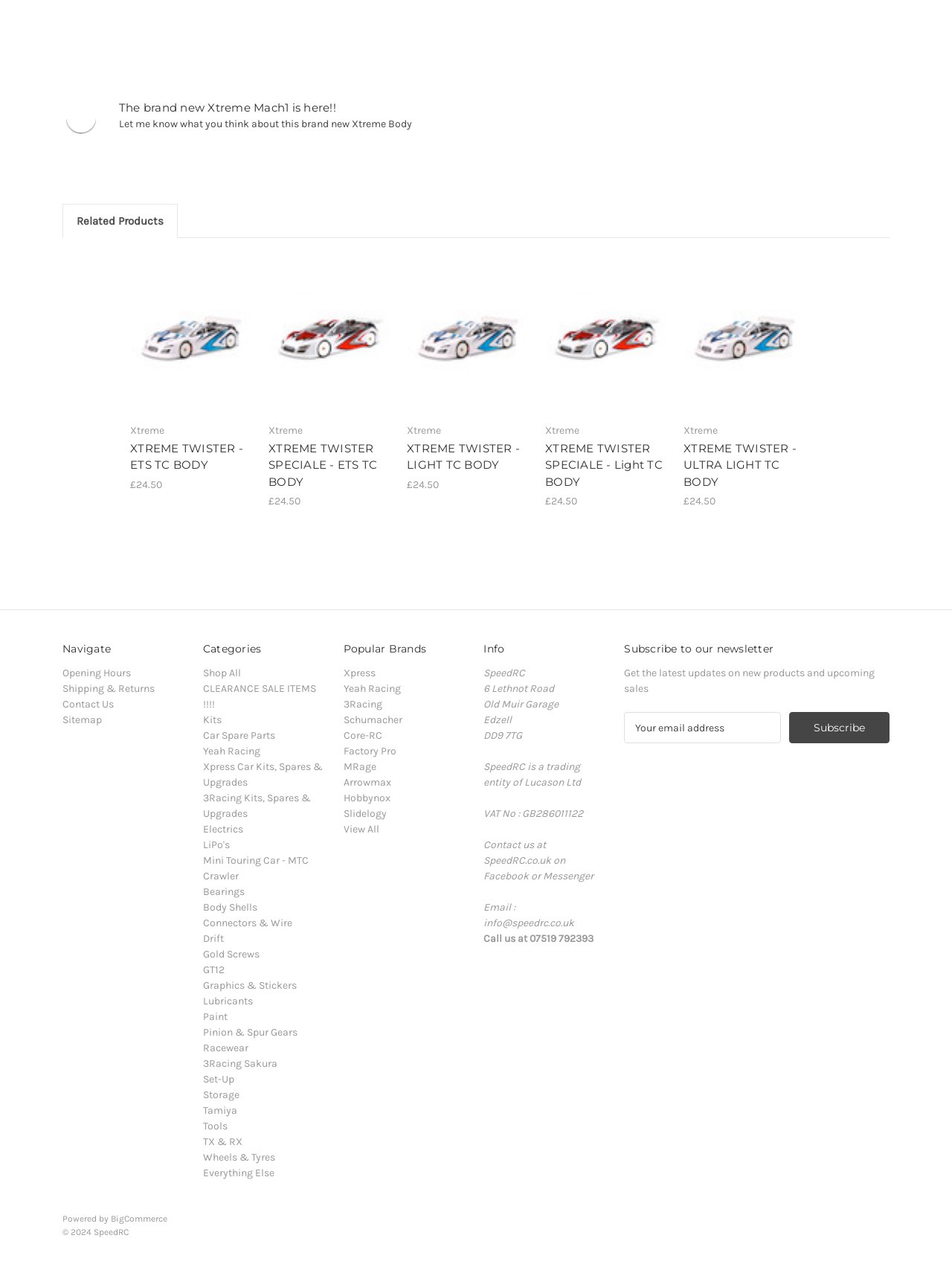Please determine the bounding box coordinates of the area that needs to be clicked to complete this task: 'Quick view 'XTREME TWISTER SPECIALE - ETS TC BODY''. The coordinates must be four float numbers between 0 and 1, formatted as [left, top, right, bottom].

[0.3, 0.244, 0.389, 0.262]